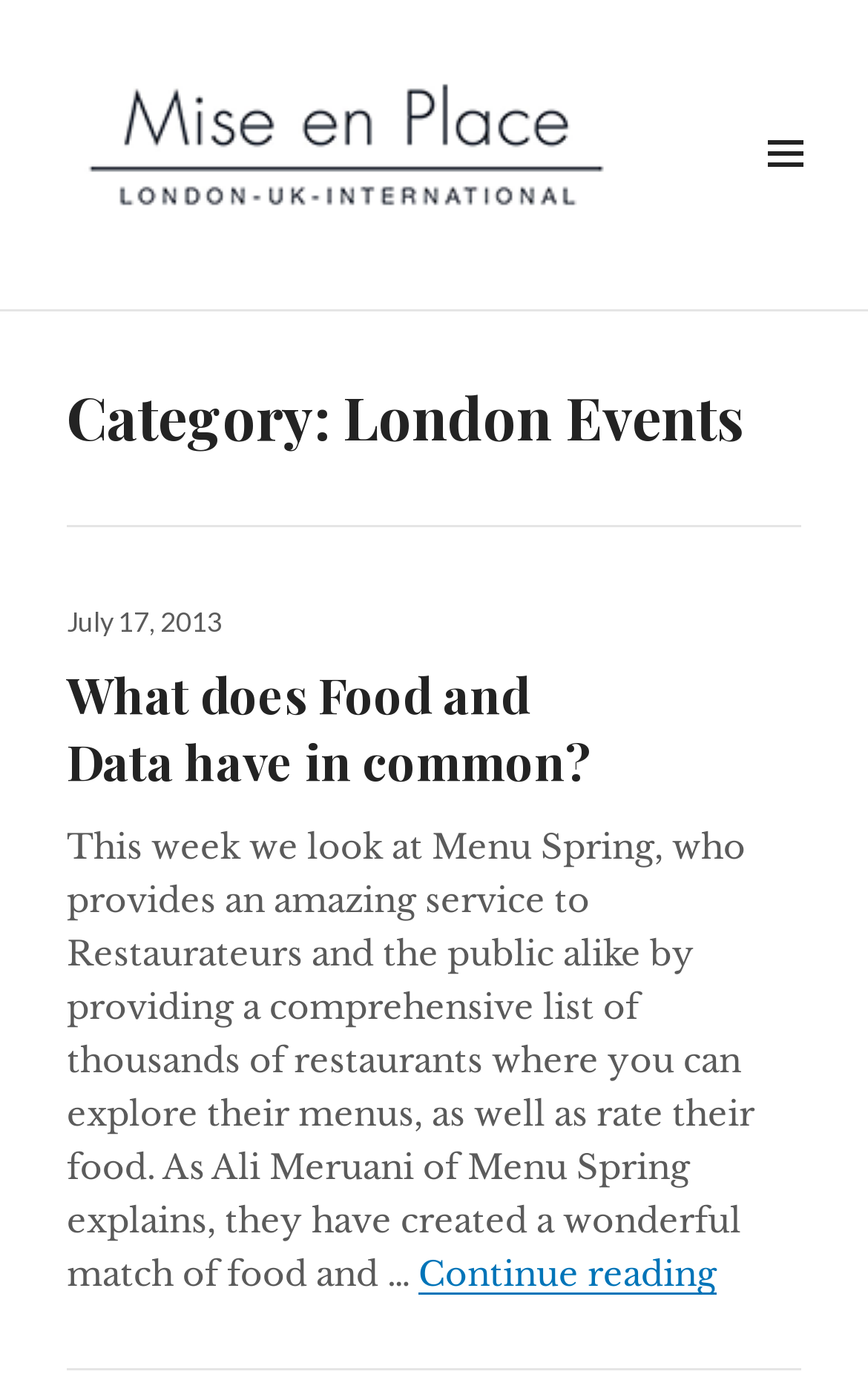Based on the image, please elaborate on the answer to the following question:
When was the article posted?

The posting date of the article can be found by looking at the link 'July 17, 2013' which is located within the article element and has a time element associated with it.